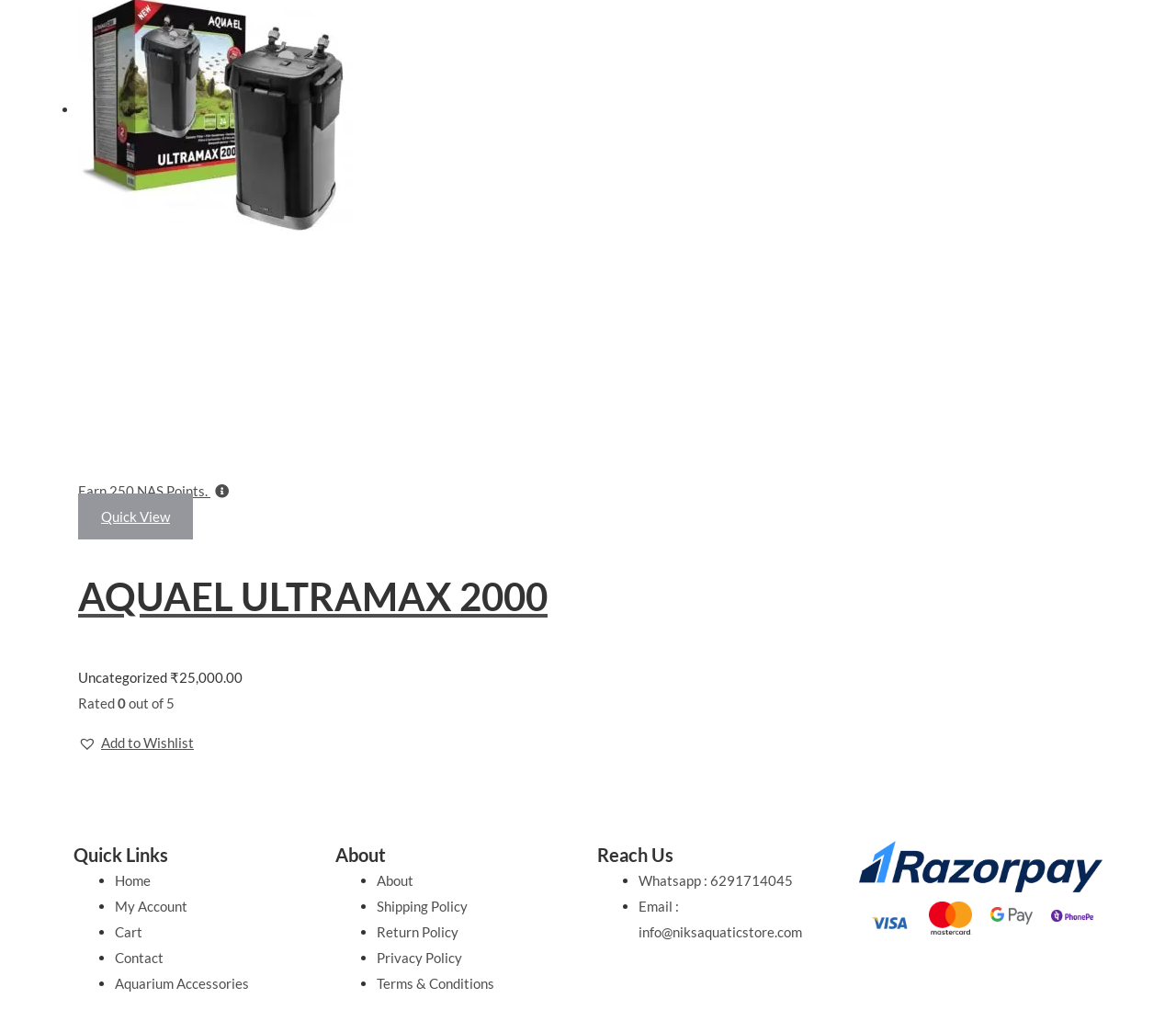Refer to the screenshot and give an in-depth answer to this question: What is the price of the product?

I found the answer by looking at the static text elements on the page, and found the price listed as '₹25,000.00'.